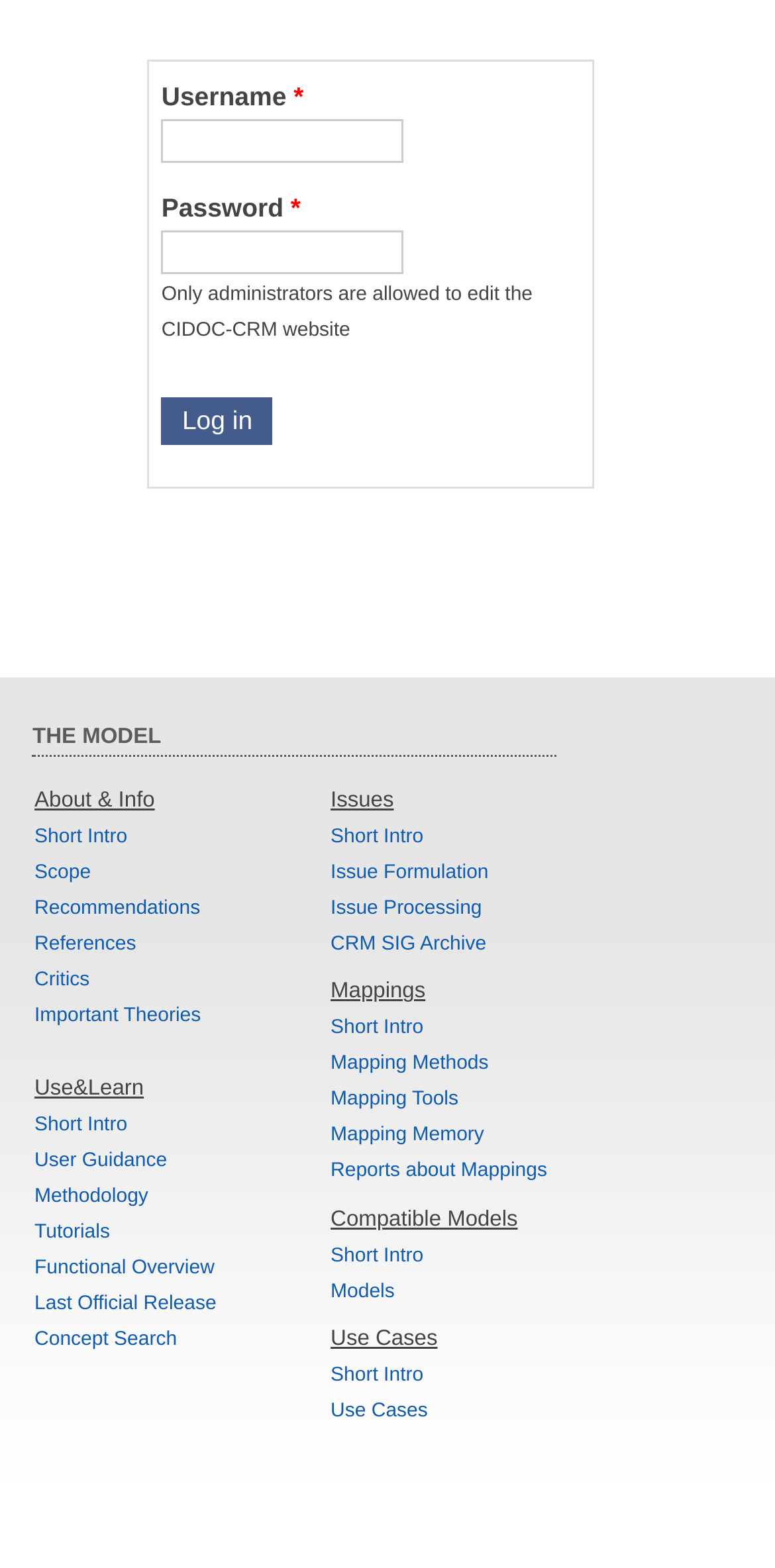Locate the bounding box coordinates of the UI element described by: "Scope". The bounding box coordinates should consist of four float numbers between 0 and 1, i.e., [left, top, right, bottom].

[0.044, 0.55, 0.117, 0.564]